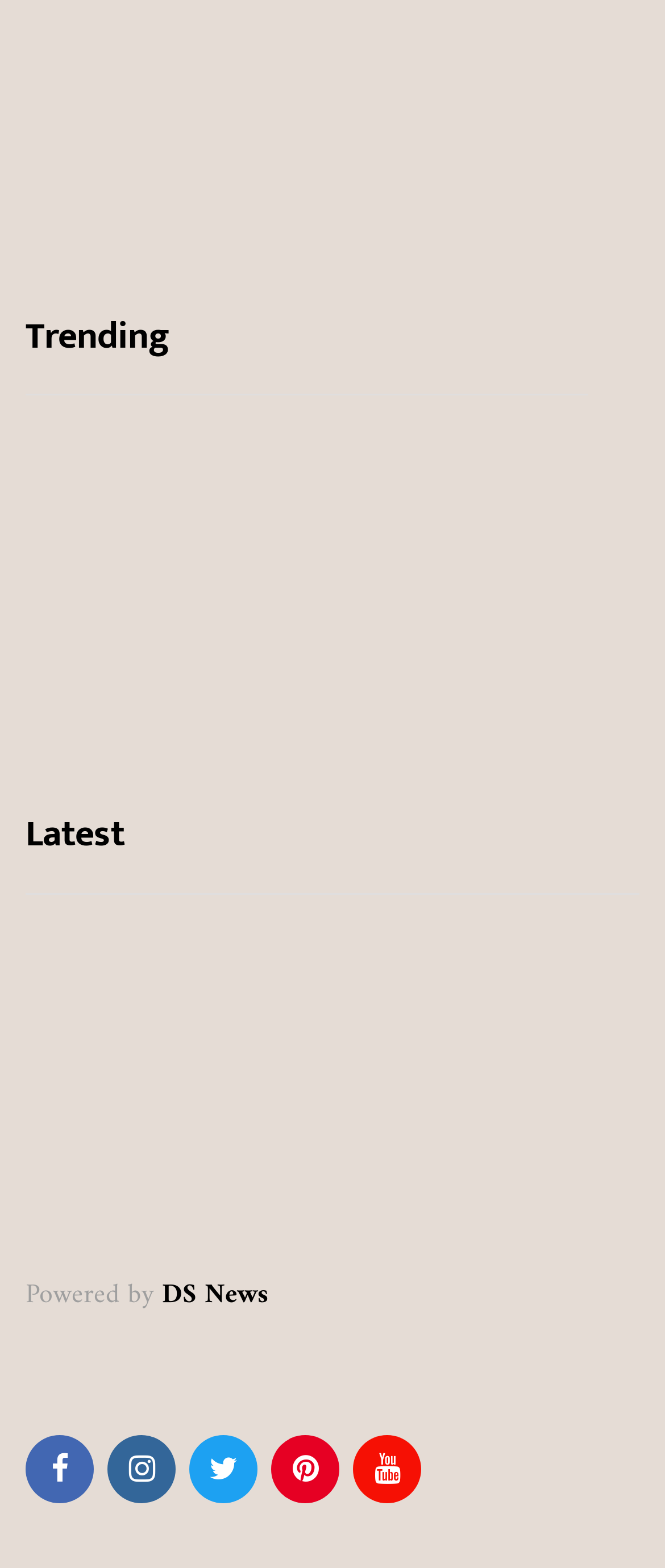Answer succinctly with a single word or phrase:
What is the position of the link 'TECH' on the webpage?

Above 'How to convert YouTube videos to MP3 format using Y2Mate?'